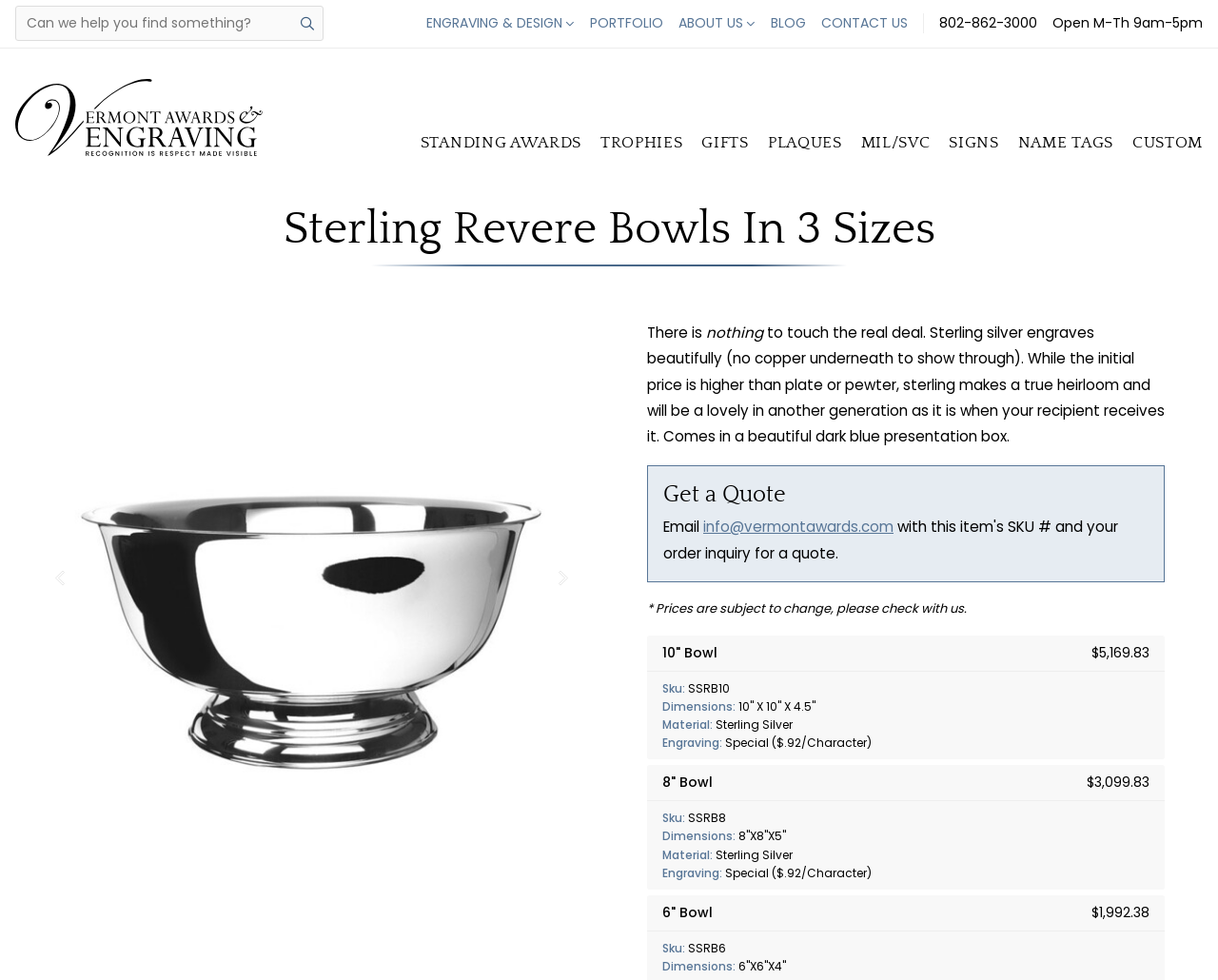Identify the bounding box coordinates of the clickable region to carry out the given instruction: "Search for something".

[0.012, 0.006, 0.266, 0.042]